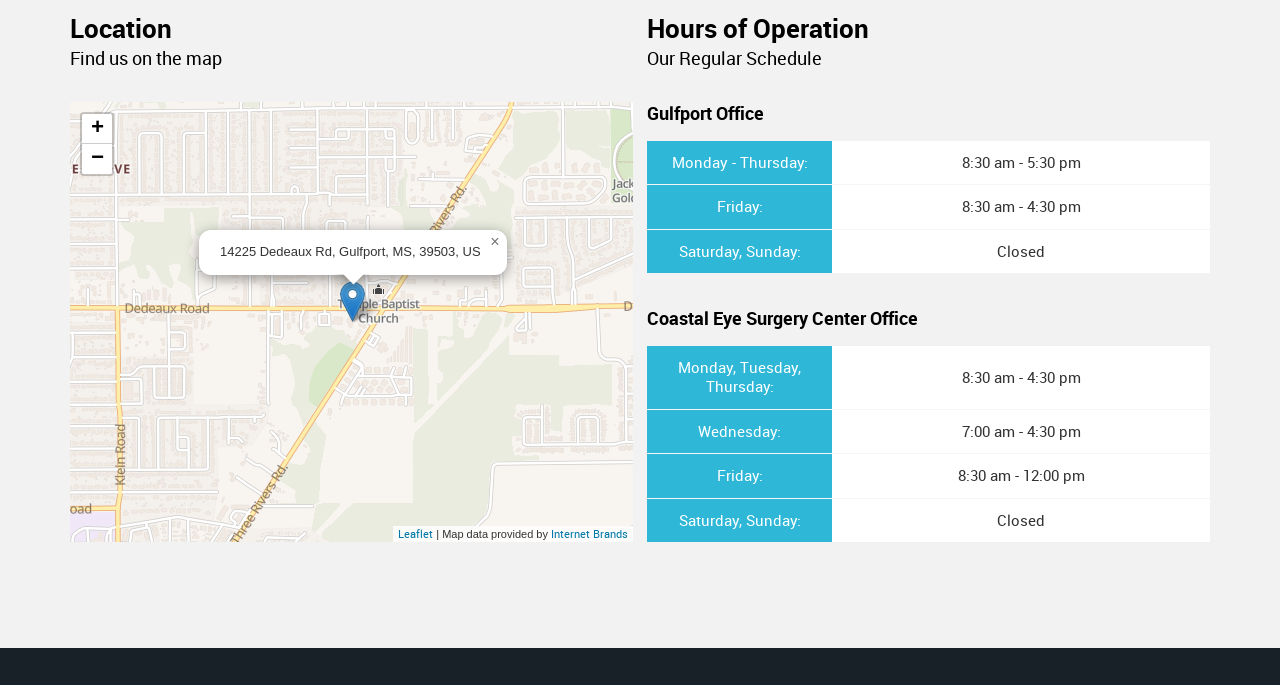Identify the bounding box coordinates of the area that should be clicked in order to complete the given instruction: "close popup". The bounding box coordinates should be four float numbers between 0 and 1, i.e., [left, top, right, bottom].

[0.377, 0.336, 0.396, 0.371]